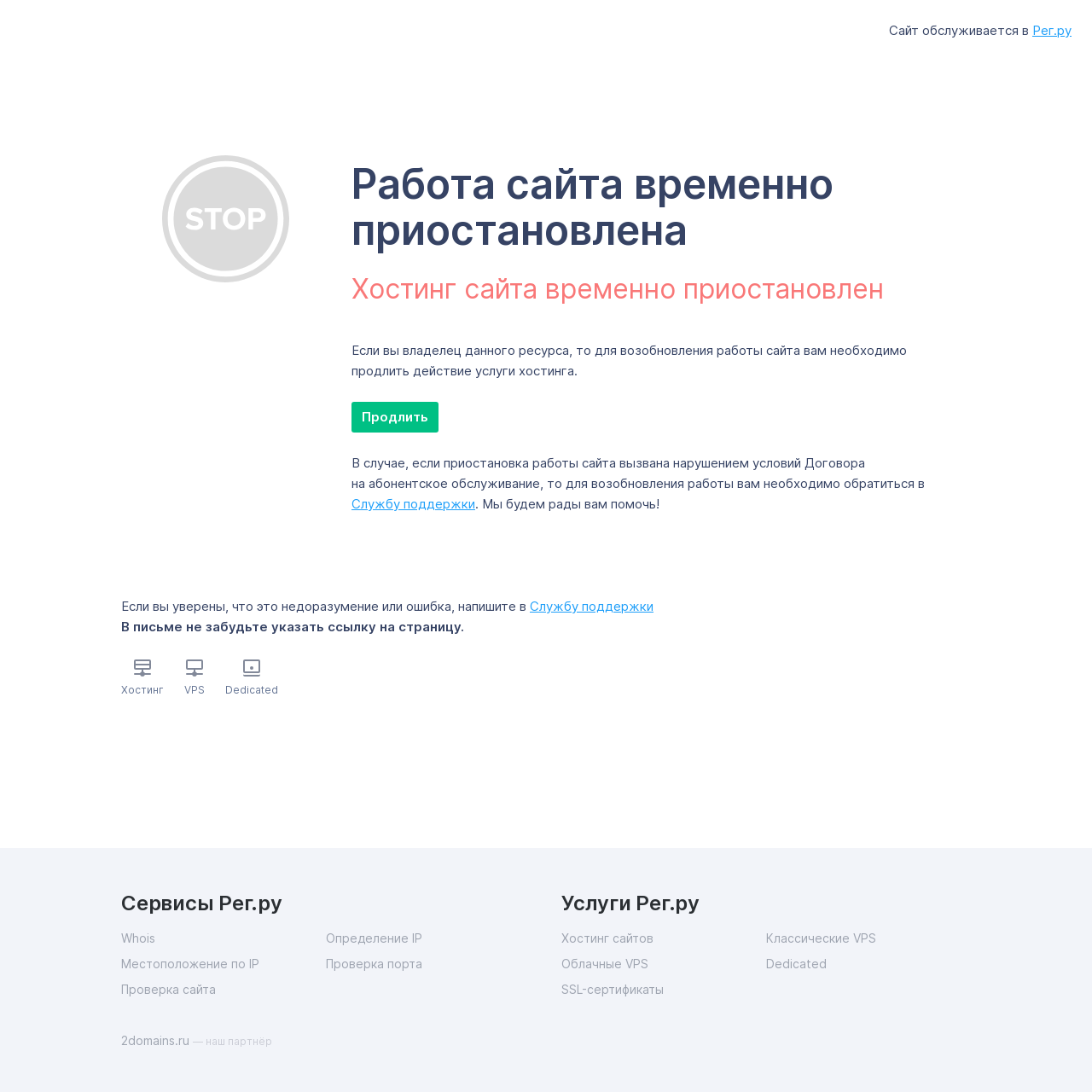Can you identify the bounding box coordinates of the clickable region needed to carry out this instruction: 'Visit 'Рег.ру''? The coordinates should be four float numbers within the range of 0 to 1, stated as [left, top, right, bottom].

[0.945, 0.02, 0.981, 0.035]